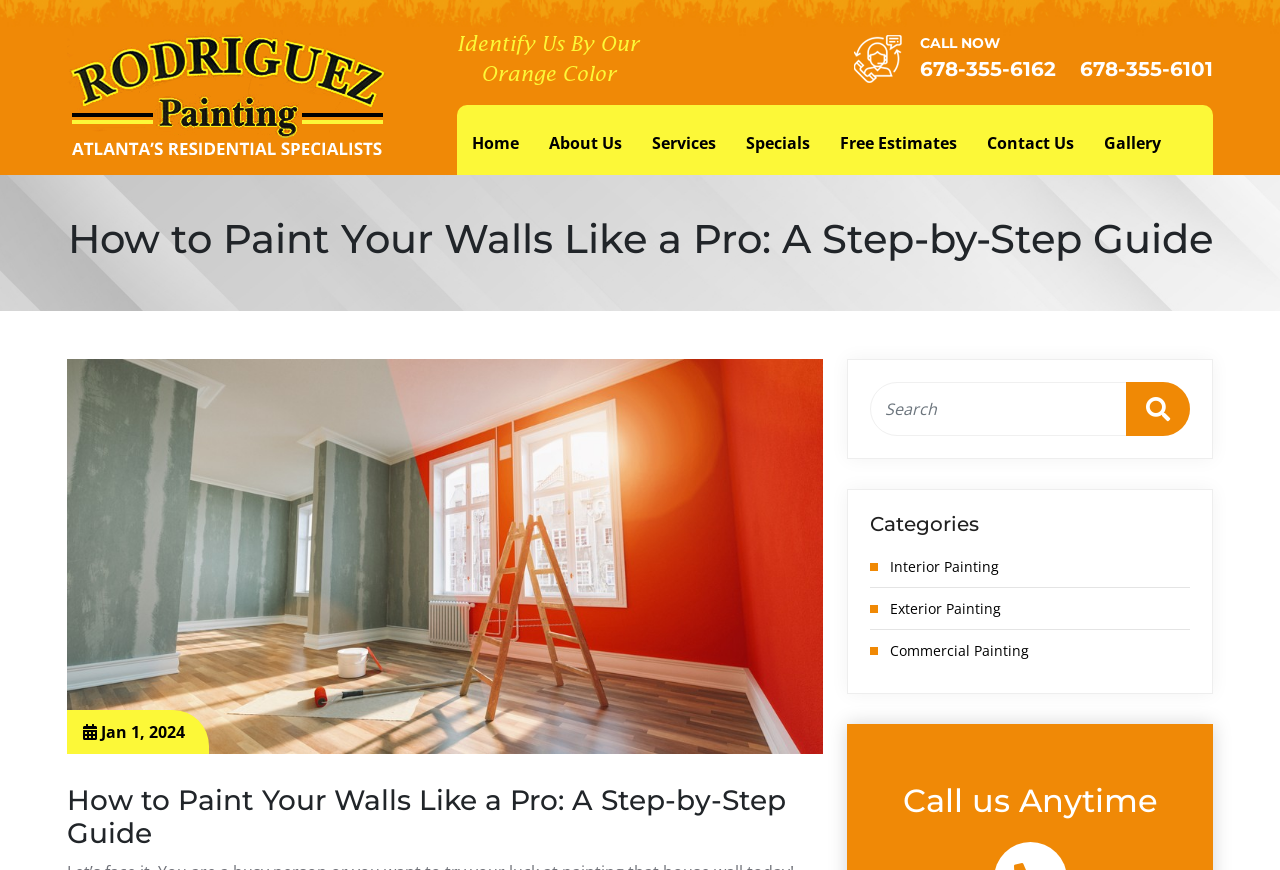Give the bounding box coordinates for this UI element: "Commercial Painting". The coordinates should be four float numbers between 0 and 1, arranged as [left, top, right, bottom].

[0.68, 0.724, 0.93, 0.771]